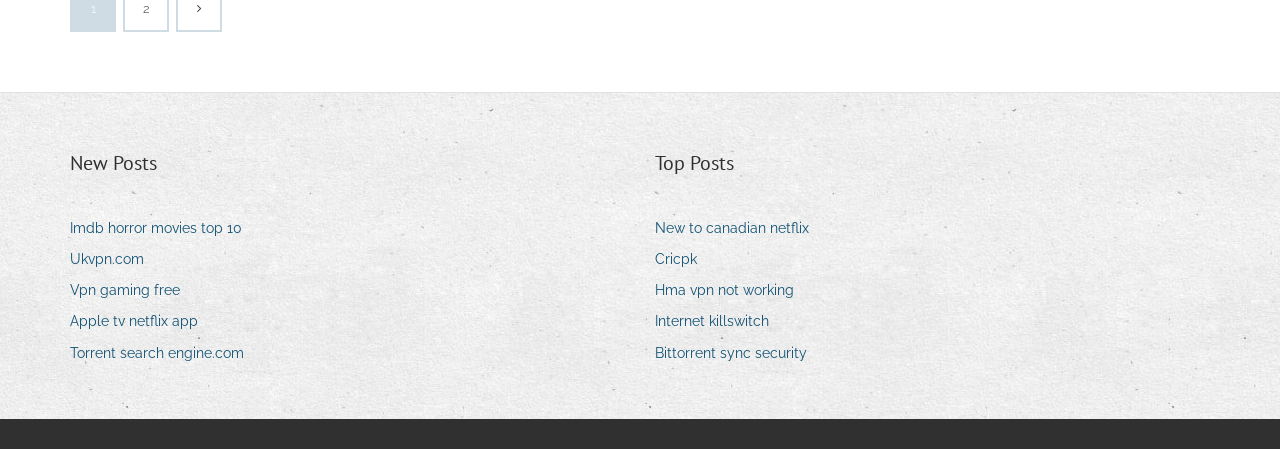Determine the bounding box coordinates for the element that should be clicked to follow this instruction: "View Imdb horror movies top 10". The coordinates should be given as four float numbers between 0 and 1, in the format [left, top, right, bottom].

[0.055, 0.478, 0.201, 0.539]